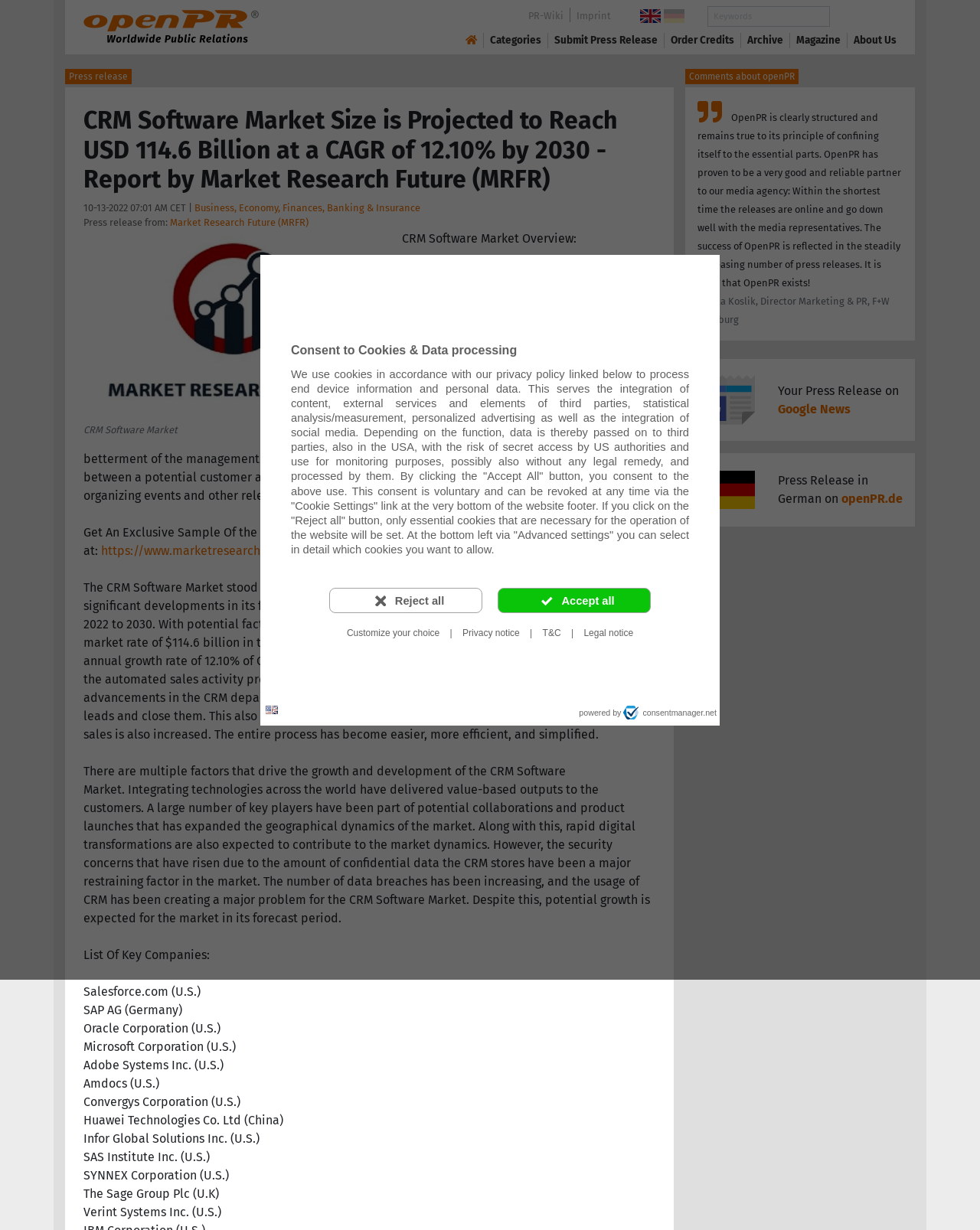Could you determine the bounding box coordinates of the clickable element to complete the instruction: "View categories"? Provide the coordinates as four float numbers between 0 and 1, i.e., [left, top, right, bottom].

[0.5, 0.027, 0.552, 0.039]